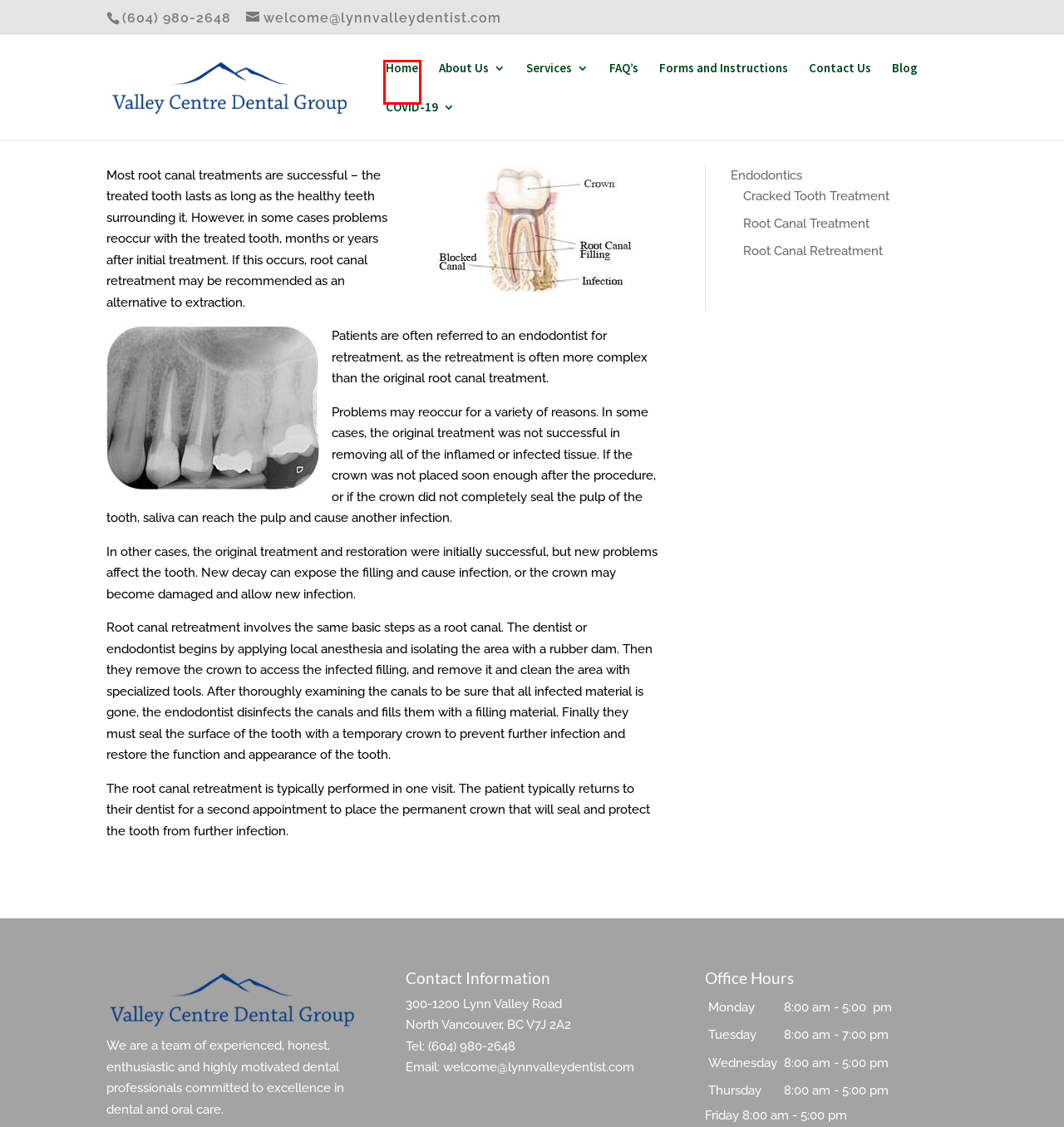You’re provided with a screenshot of a webpage that has a red bounding box around an element. Choose the best matching webpage description for the new page after clicking the element in the red box. The options are:
A. Dental Questions | Valley Centre Dental Group
B. About Us | Valley Centre Dental Group
C. Dental Care North Vancouver | Valley Centre Dental Group
D. Blog | Valley Centre Dental Group
E. Lynn Valley Dentist | Valley Centre Dental Group
F. Your North Vancouver Dentist | Valley Centre Dental Group
G. Root Canal Treatment | Valley Centre Dental Group
H. Root Canals North Vancouver | Valley Centre Dental Group

E